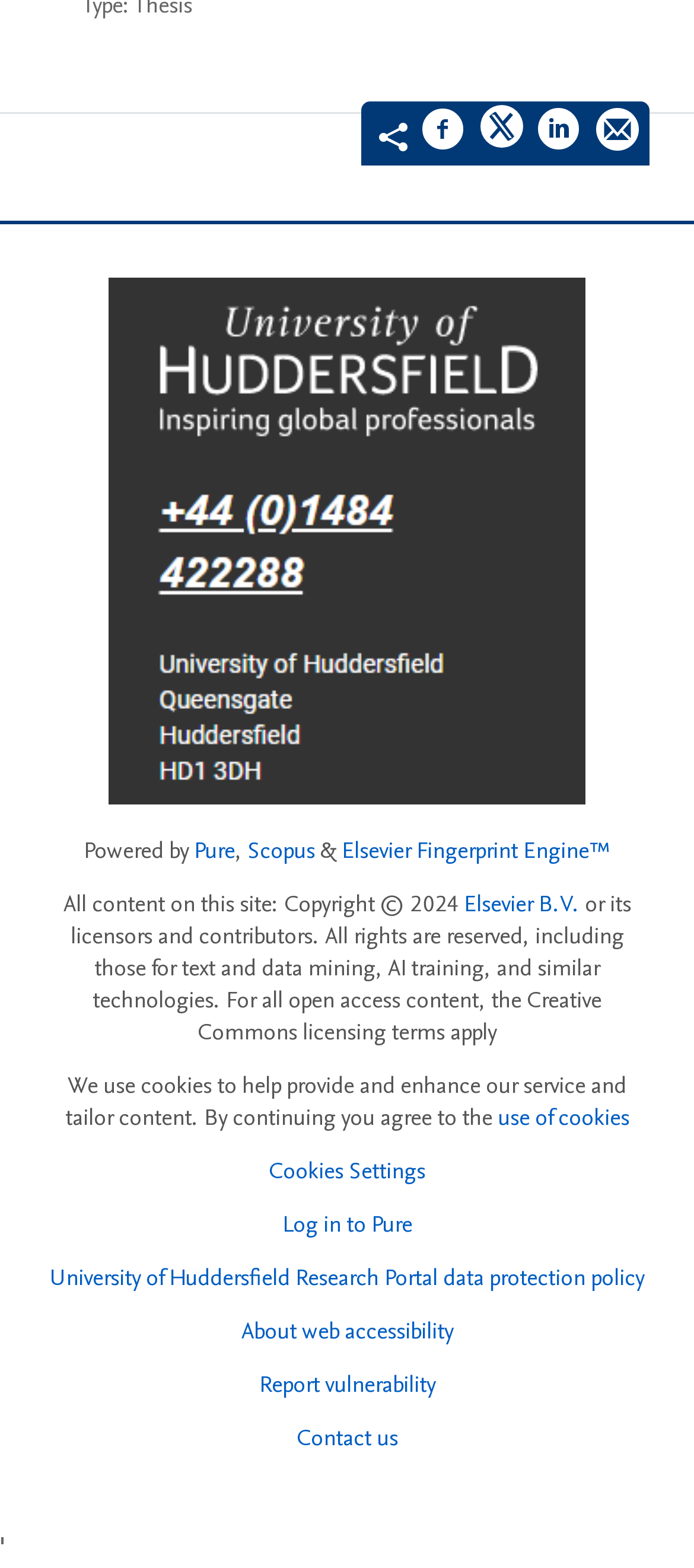What is the copyright year?
Please use the image to provide a one-word or short phrase answer.

2024